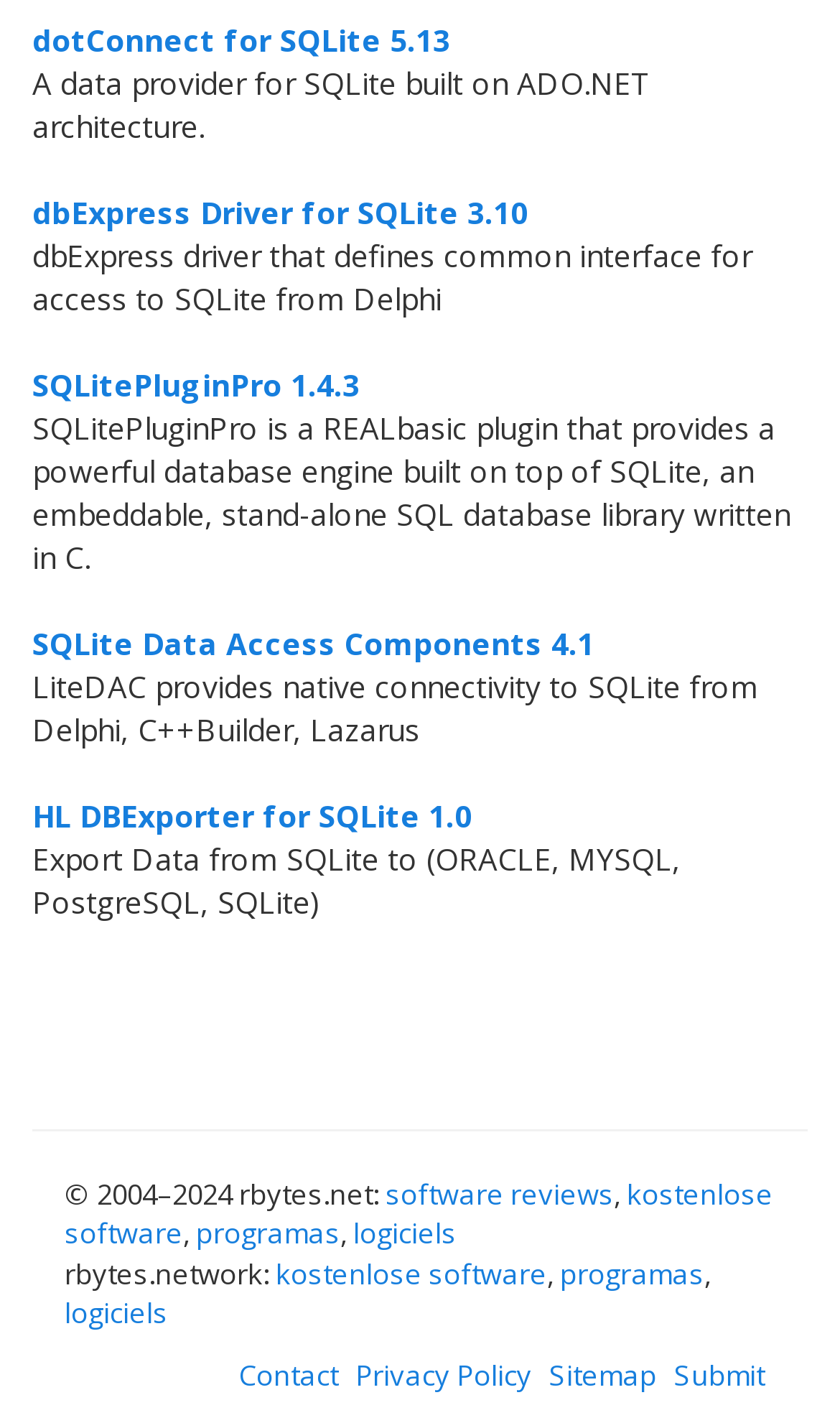Please specify the coordinates of the bounding box for the element that should be clicked to carry out this instruction: "click on dotConnect for SQLite 5.13". The coordinates must be four float numbers between 0 and 1, formatted as [left, top, right, bottom].

[0.038, 0.013, 0.536, 0.042]